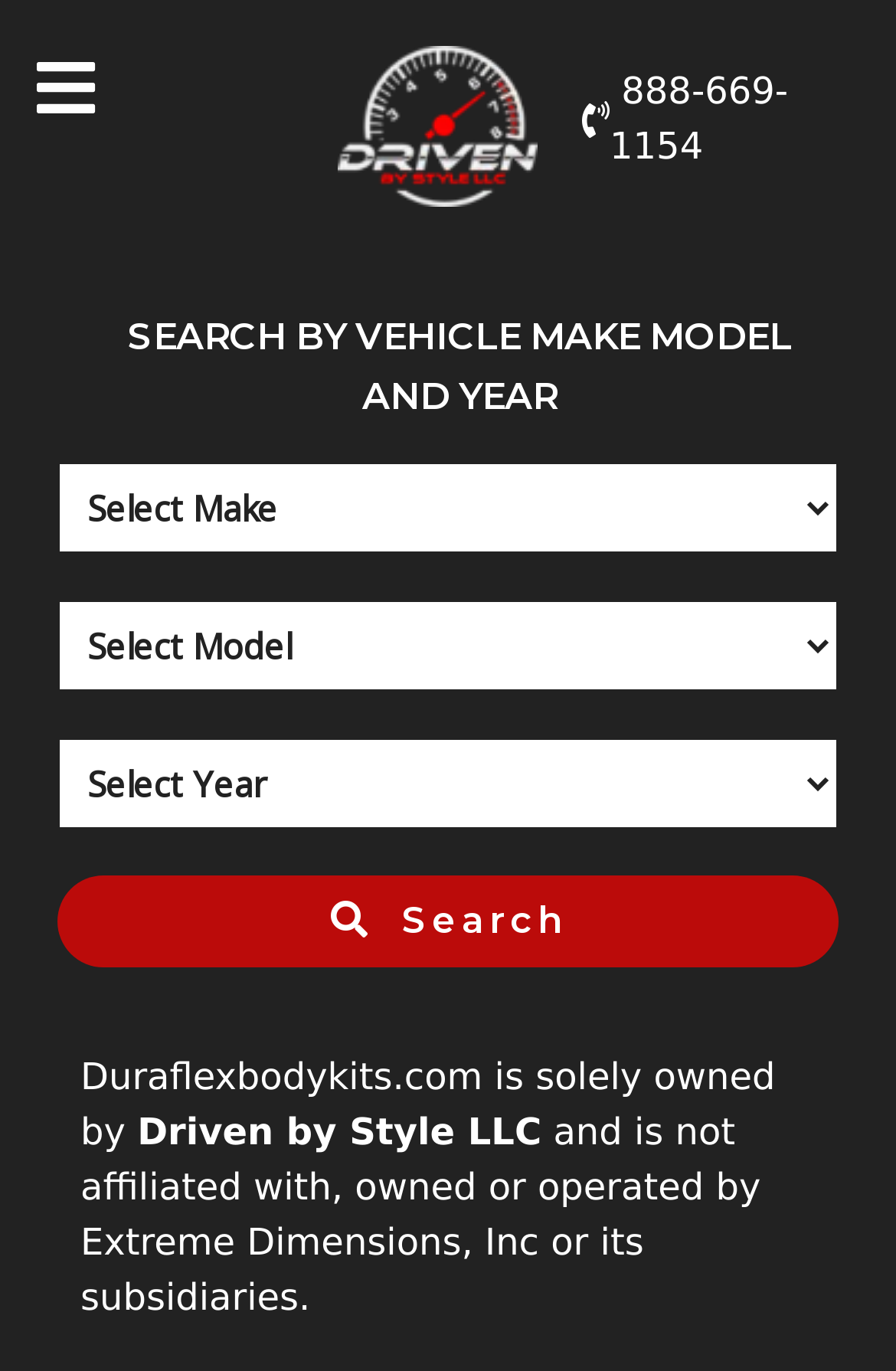Find and provide the bounding box coordinates for the UI element described here: "Search". The coordinates should be given as four float numbers between 0 and 1: [left, top, right, bottom].

[0.064, 0.639, 0.936, 0.706]